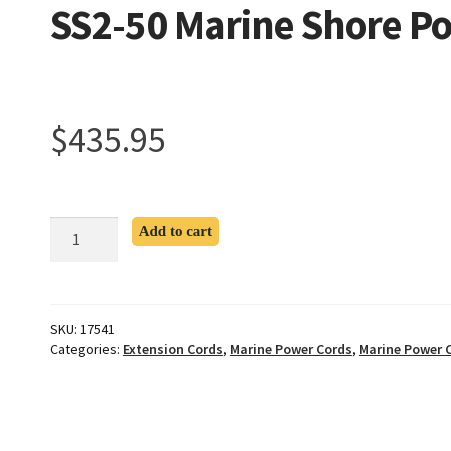Under which categories is the product categorized?
Ensure your answer is thorough and detailed.

The product is categorized under three categories: Extension Cords, Marine Power Cords, and Marine Power Products. This categorization helps customers find the product easily and understand its suitability for marine applications.